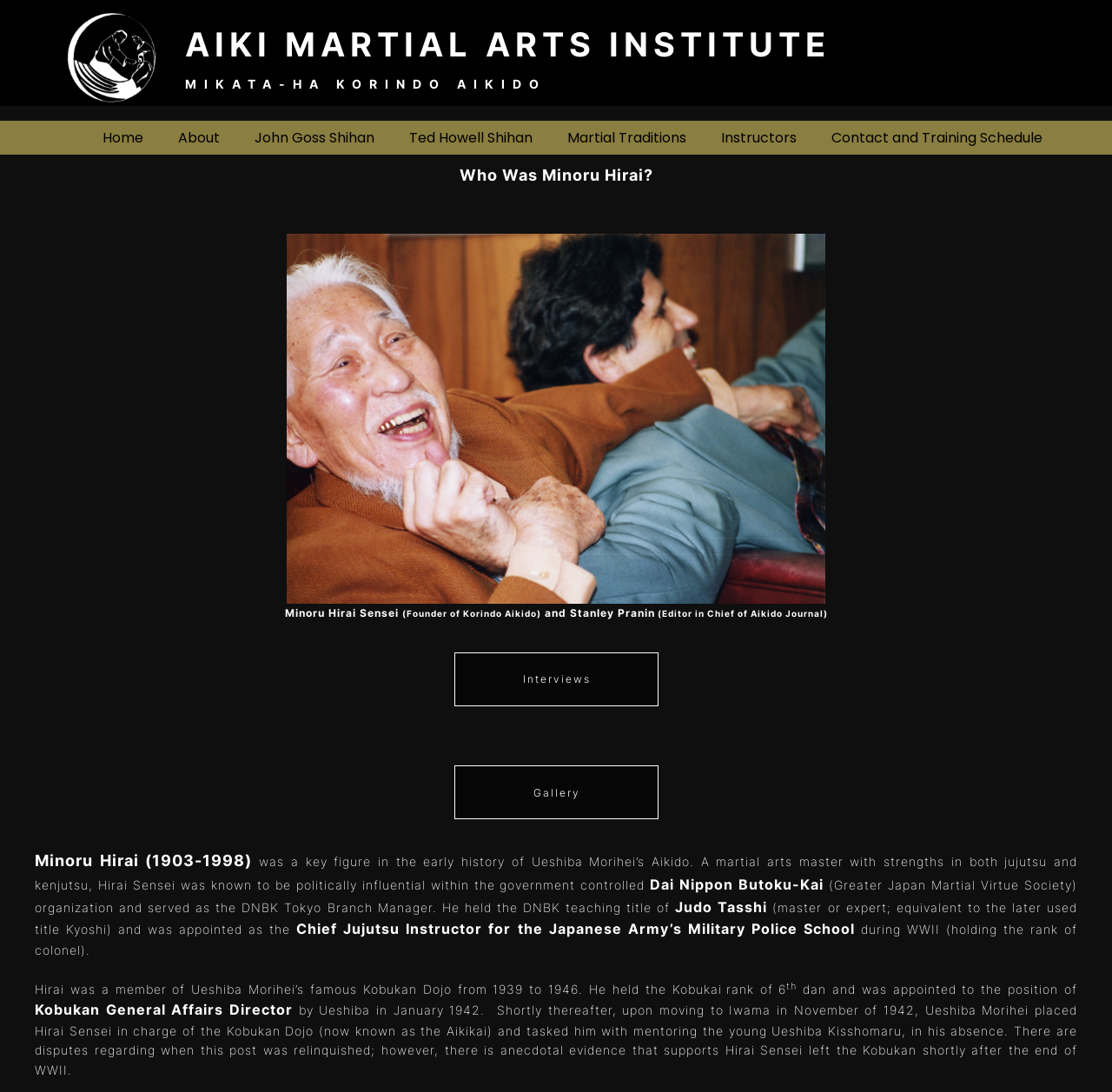Given the element description Contact and Training Schedule, specify the bounding box coordinates of the corresponding UI element in the format (top-left x, top-left y, bottom-right x, bottom-right y). All values must be between 0 and 1.

[0.748, 0.116, 0.938, 0.136]